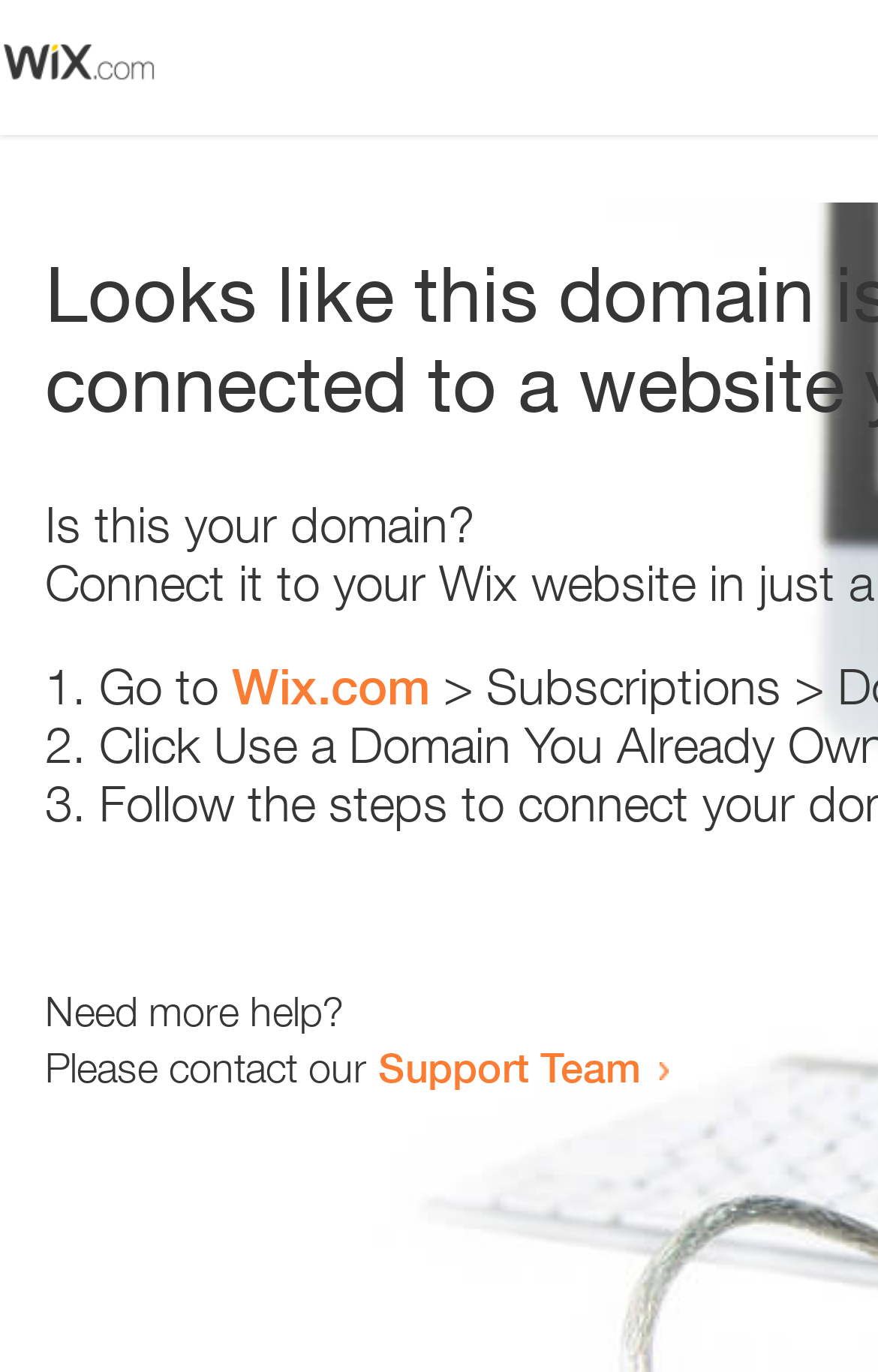Analyze the image and deliver a detailed answer to the question: What is the tone of the webpage?

The webpage contains text 'Need more help?' and a link 'Support Team' which suggests that the tone of the webpage is helpful. The presence of a list with three steps to resolve the issue also implies that the webpage is trying to assist the user in resolving the issue.